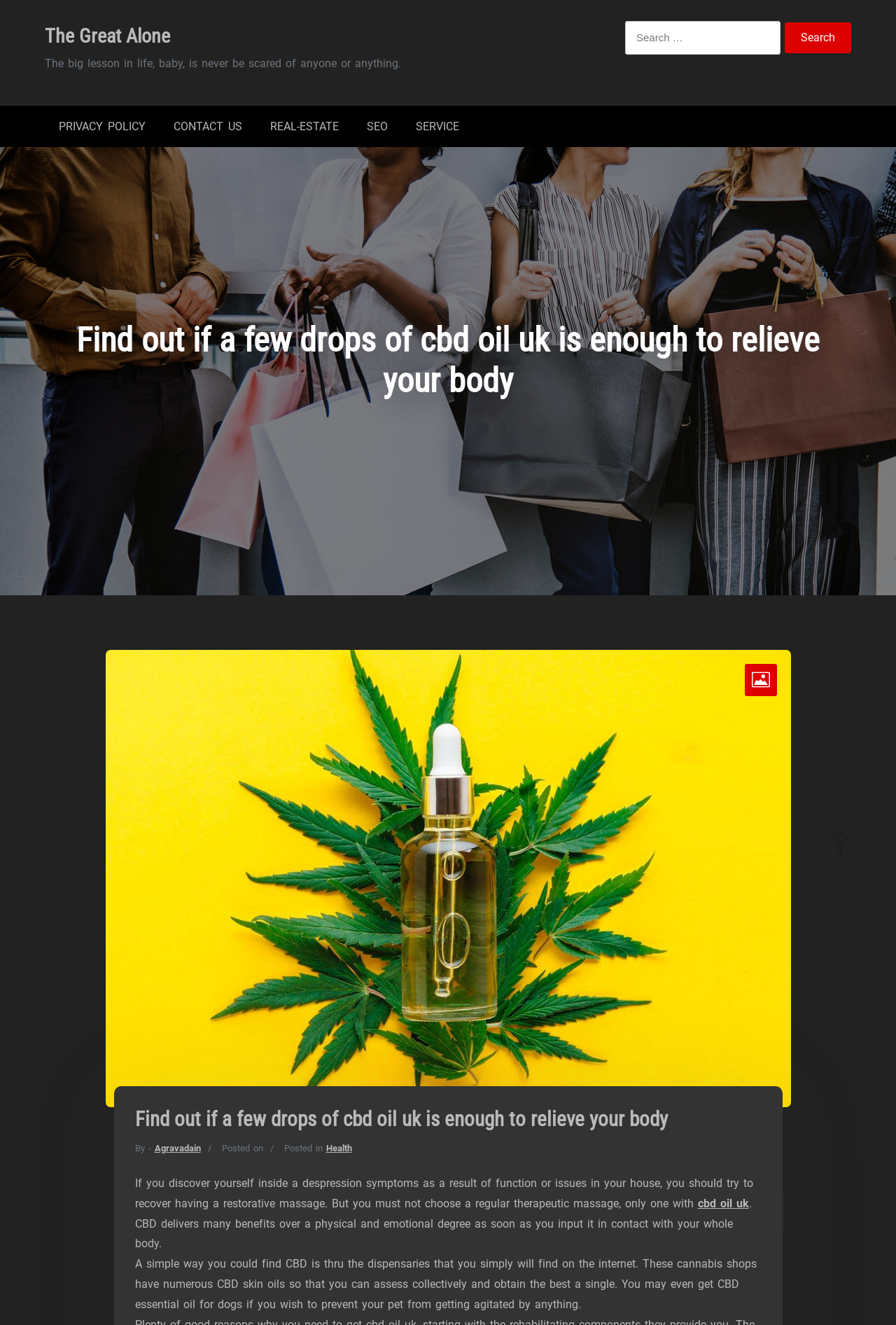Please locate the bounding box coordinates of the element's region that needs to be clicked to follow the instruction: "Click on PRIVACY POLICY". The bounding box coordinates should be provided as four float numbers between 0 and 1, i.e., [left, top, right, bottom].

[0.05, 0.08, 0.178, 0.111]